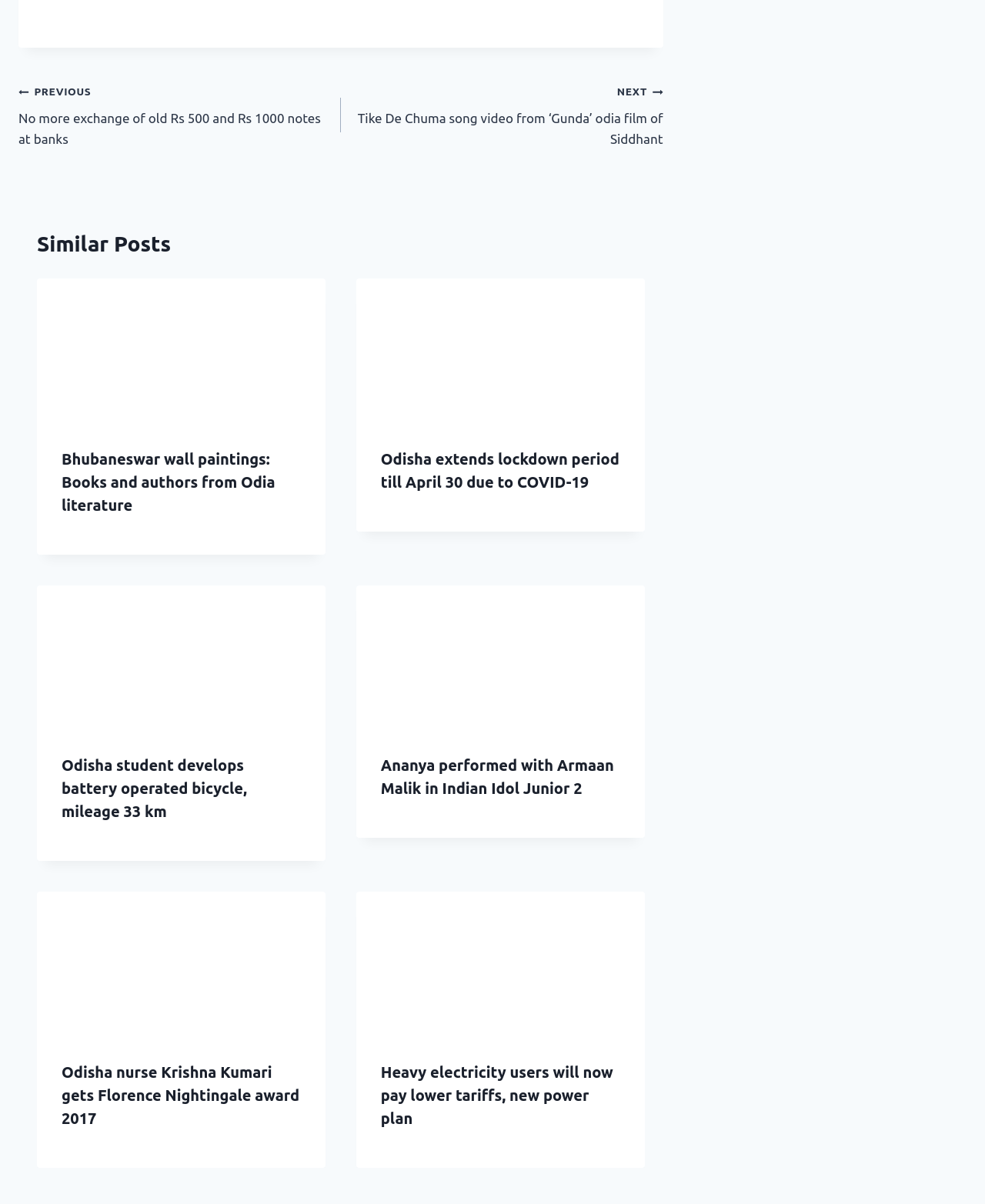Show the bounding box coordinates of the region that should be clicked to follow the instruction: "Click on the 'Ananya performed with Armaan Malik in Indian Idol Junior 2' link."

[0.362, 0.486, 0.654, 0.606]